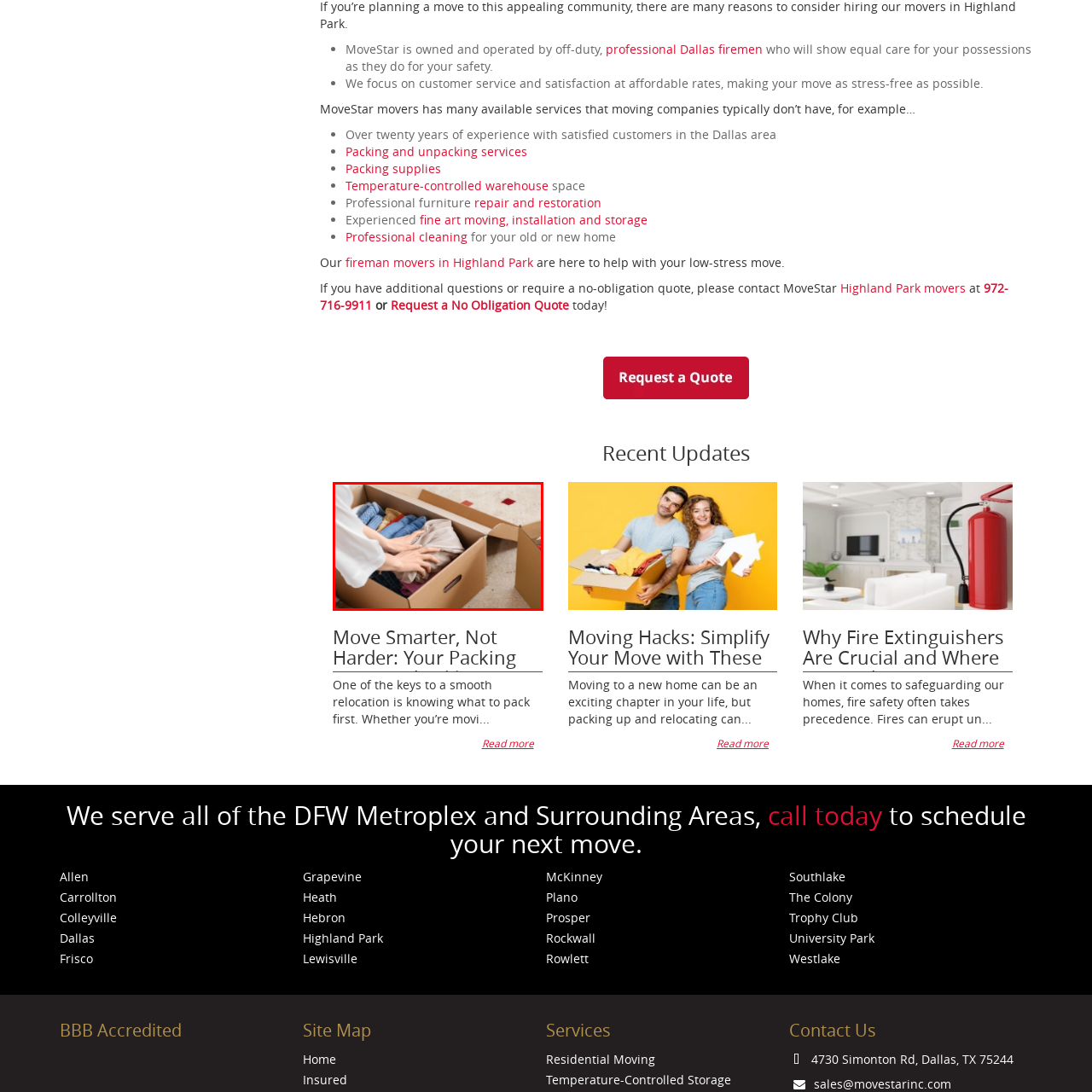Look at the area marked with a blue rectangle, What is the purpose of the efficient packing? 
Provide your answer using a single word or phrase.

Smooth transition